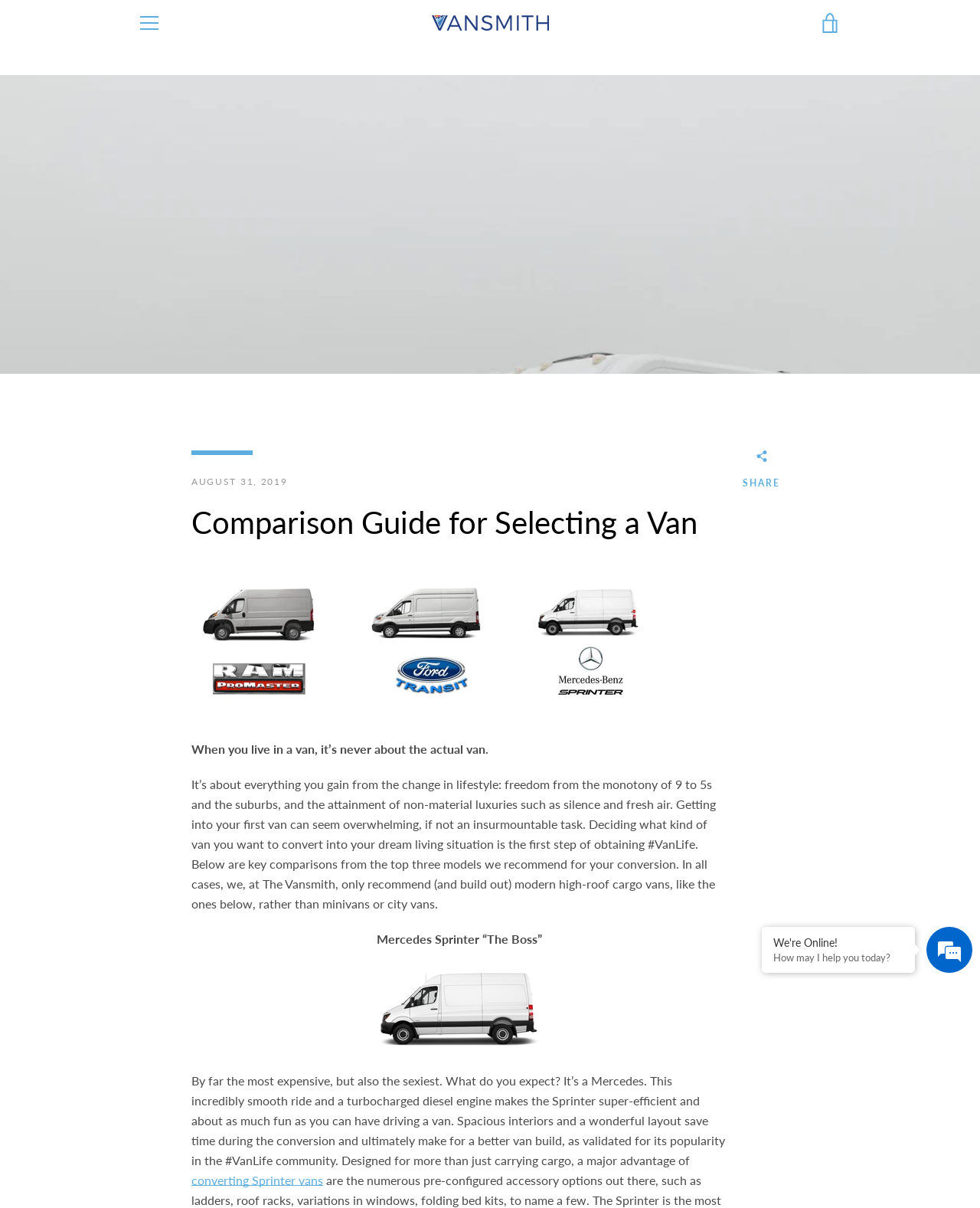Extract the bounding box coordinates for the UI element described as: "Services".

[0.448, 0.209, 0.552, 0.241]